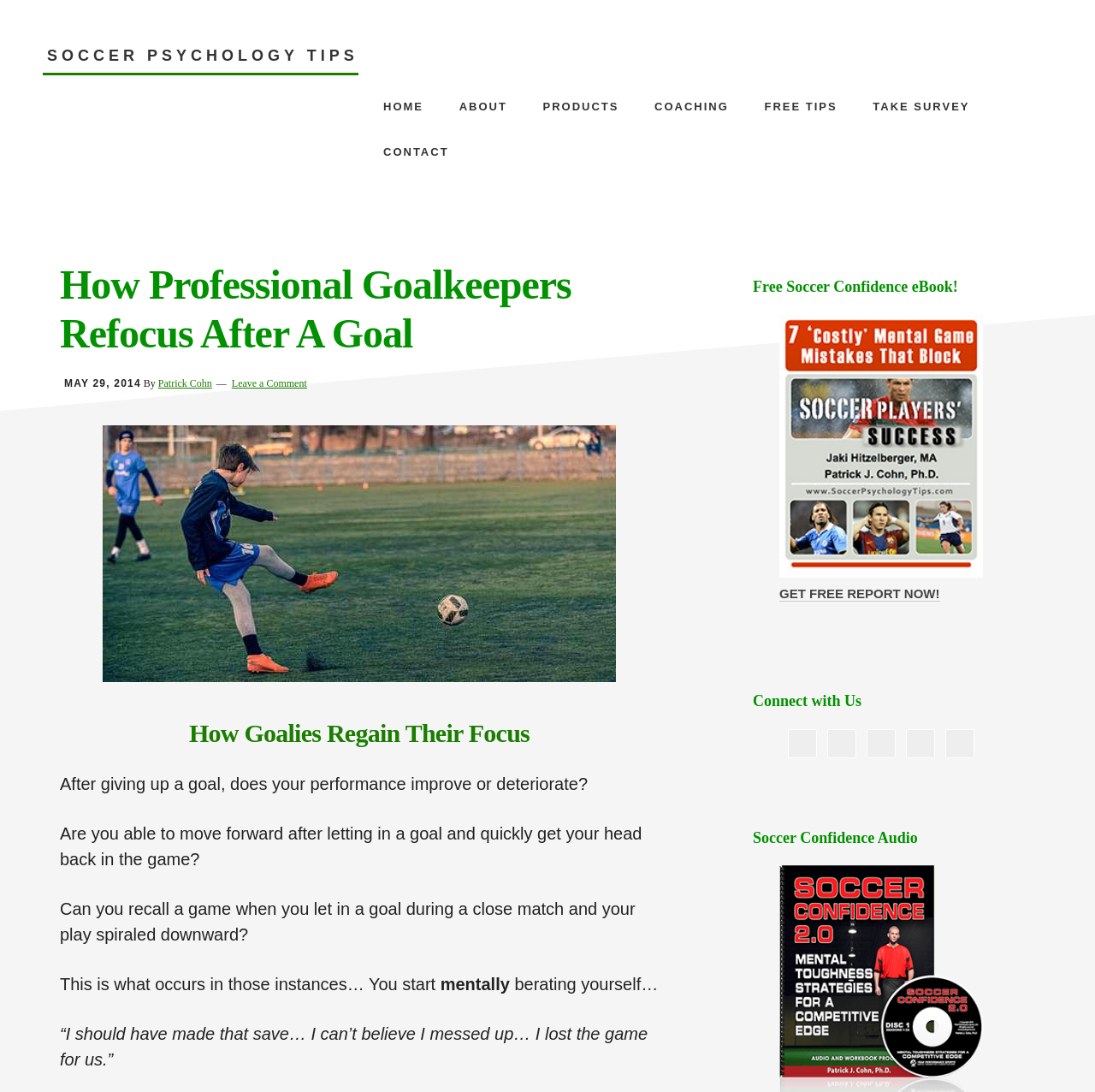Specify the bounding box coordinates of the region I need to click to perform the following instruction: "Click on the 'GD Products Center' link". The coordinates must be four float numbers in the range of 0 to 1, i.e., [left, top, right, bottom].

None